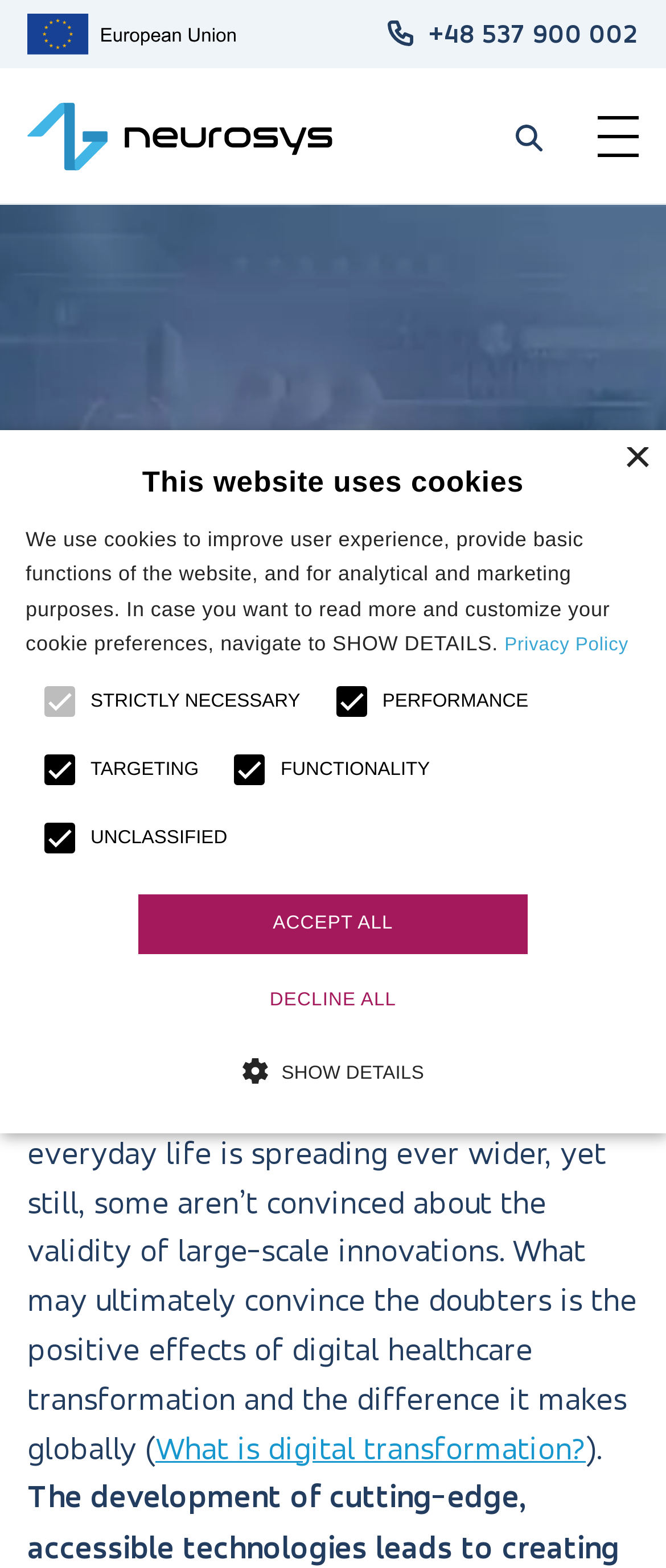Extract the main title from the webpage and generate its text.

Digital transformation in healthcare